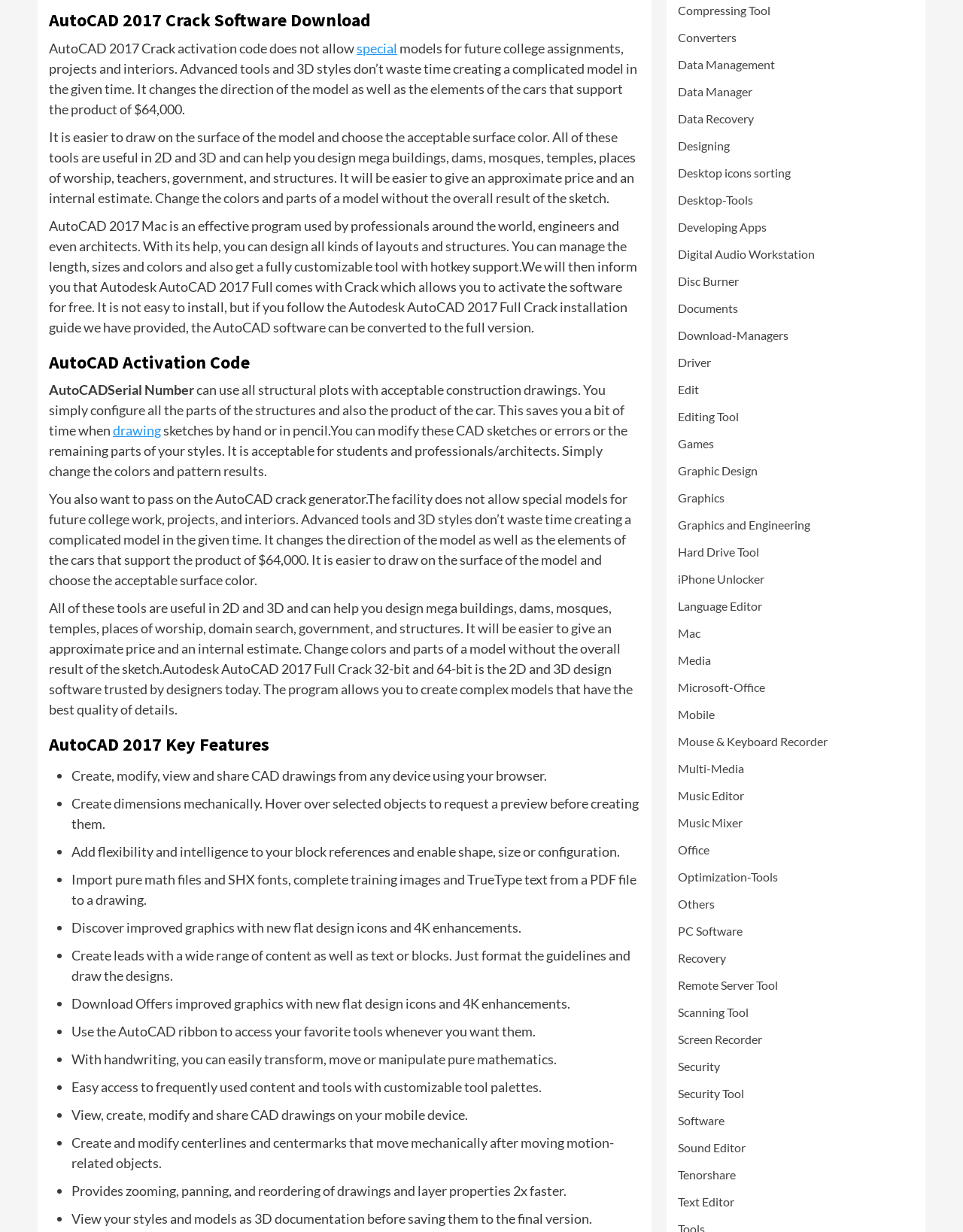From the webpage screenshot, identify the region described by Digital Audio Workstation. Provide the bounding box coordinates as (top-left x, top-left y, bottom-right x, bottom-right y), with each value being a floating point number between 0 and 1.

[0.704, 0.199, 0.846, 0.22]